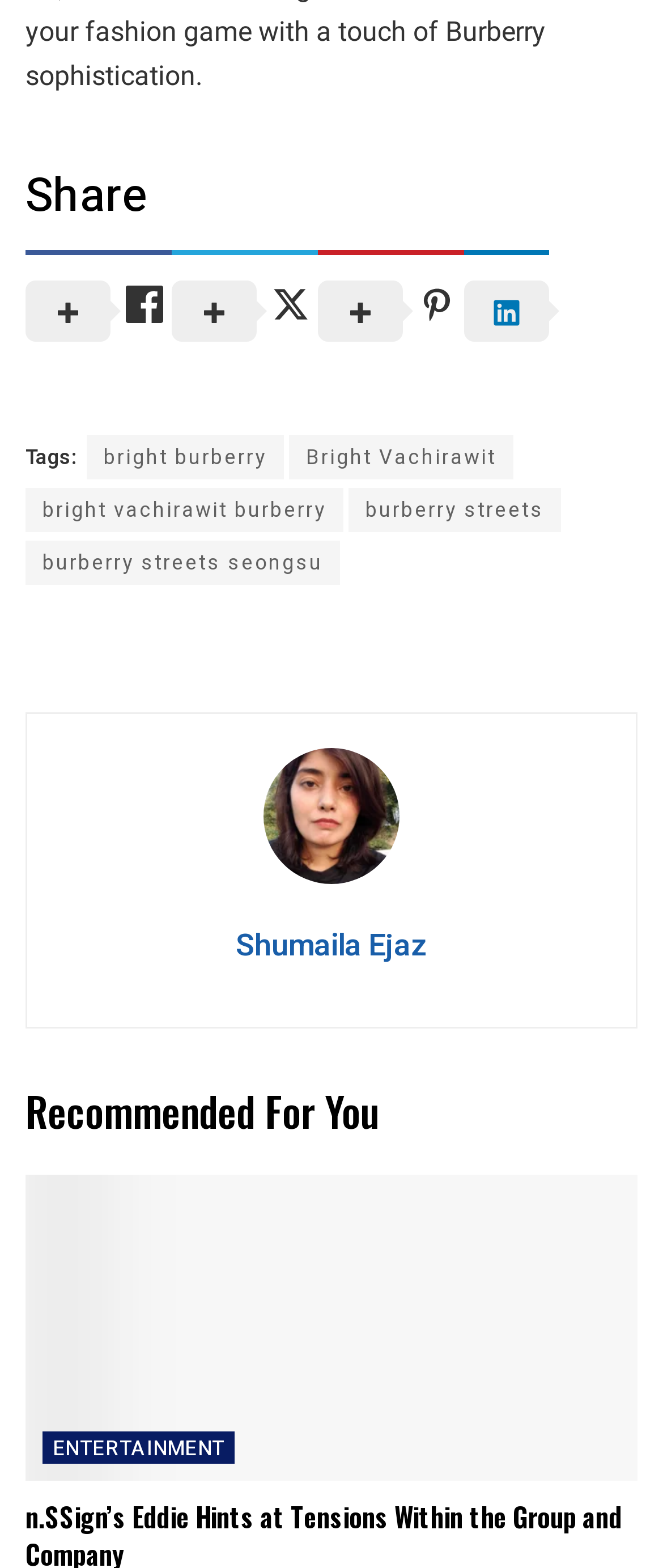Find the bounding box coordinates of the element I should click to carry out the following instruction: "Explore 'latest' news".

None